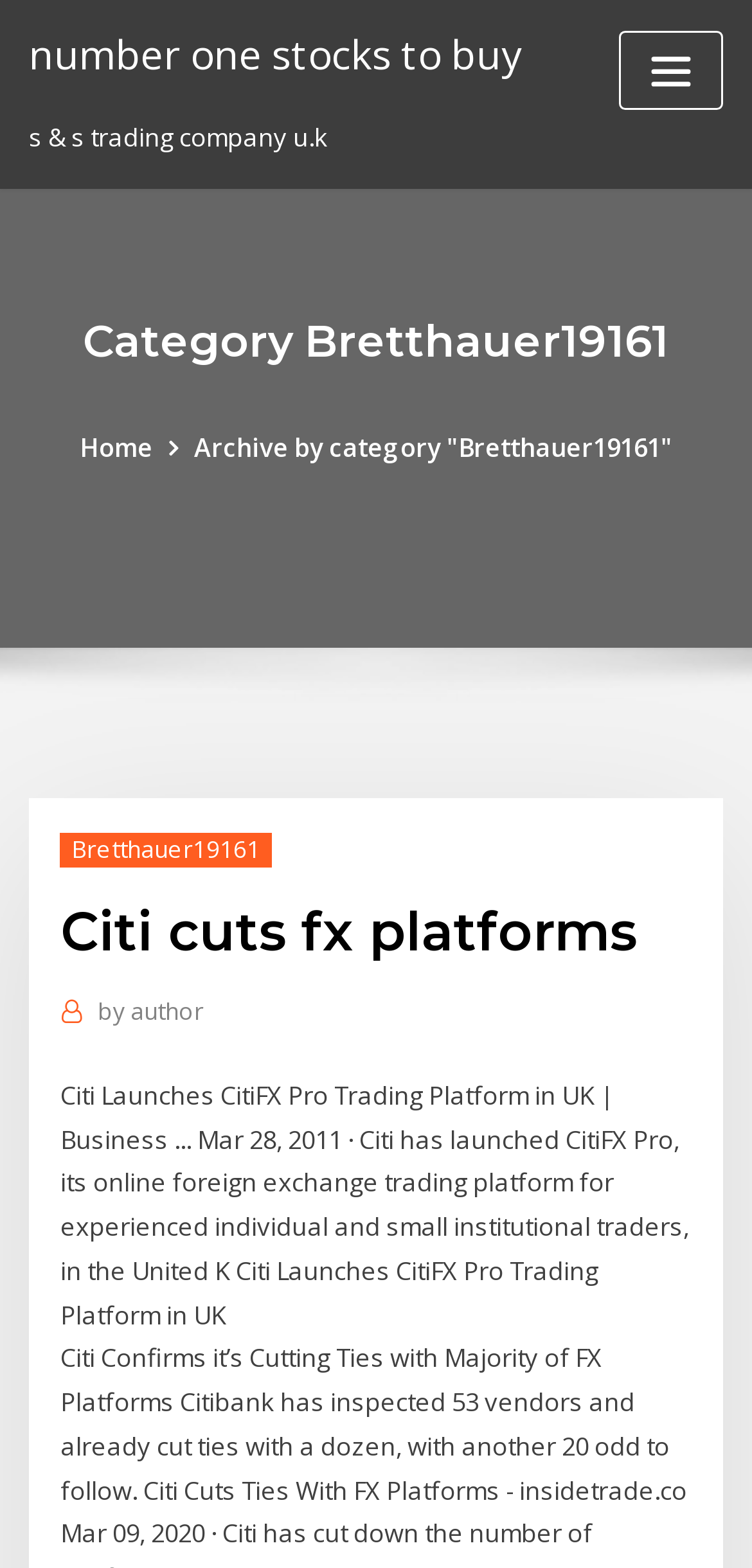Identify the bounding box for the described UI element. Provide the coordinates in (top-left x, top-left y, bottom-right x, bottom-right y) format with values ranging from 0 to 1: Archive by category "Bretthauer19161"

[0.258, 0.274, 0.894, 0.296]